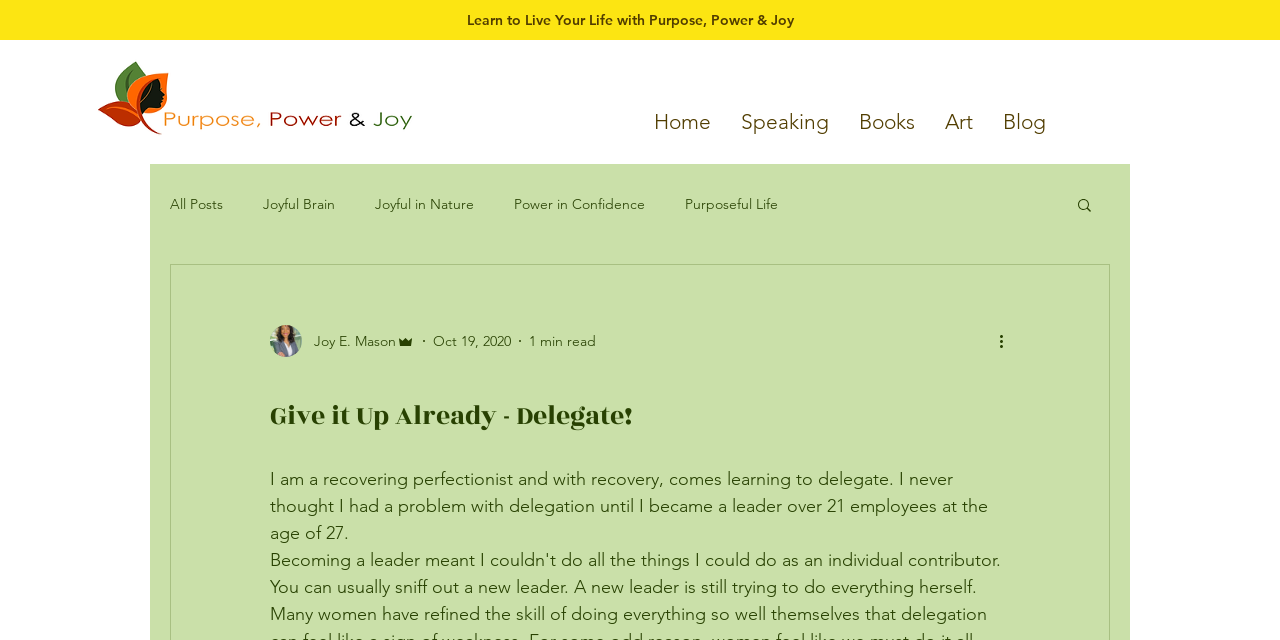Identify the bounding box for the UI element specified in this description: "Books". The coordinates must be four float numbers between 0 and 1, formatted as [left, top, right, bottom].

[0.659, 0.142, 0.727, 0.239]